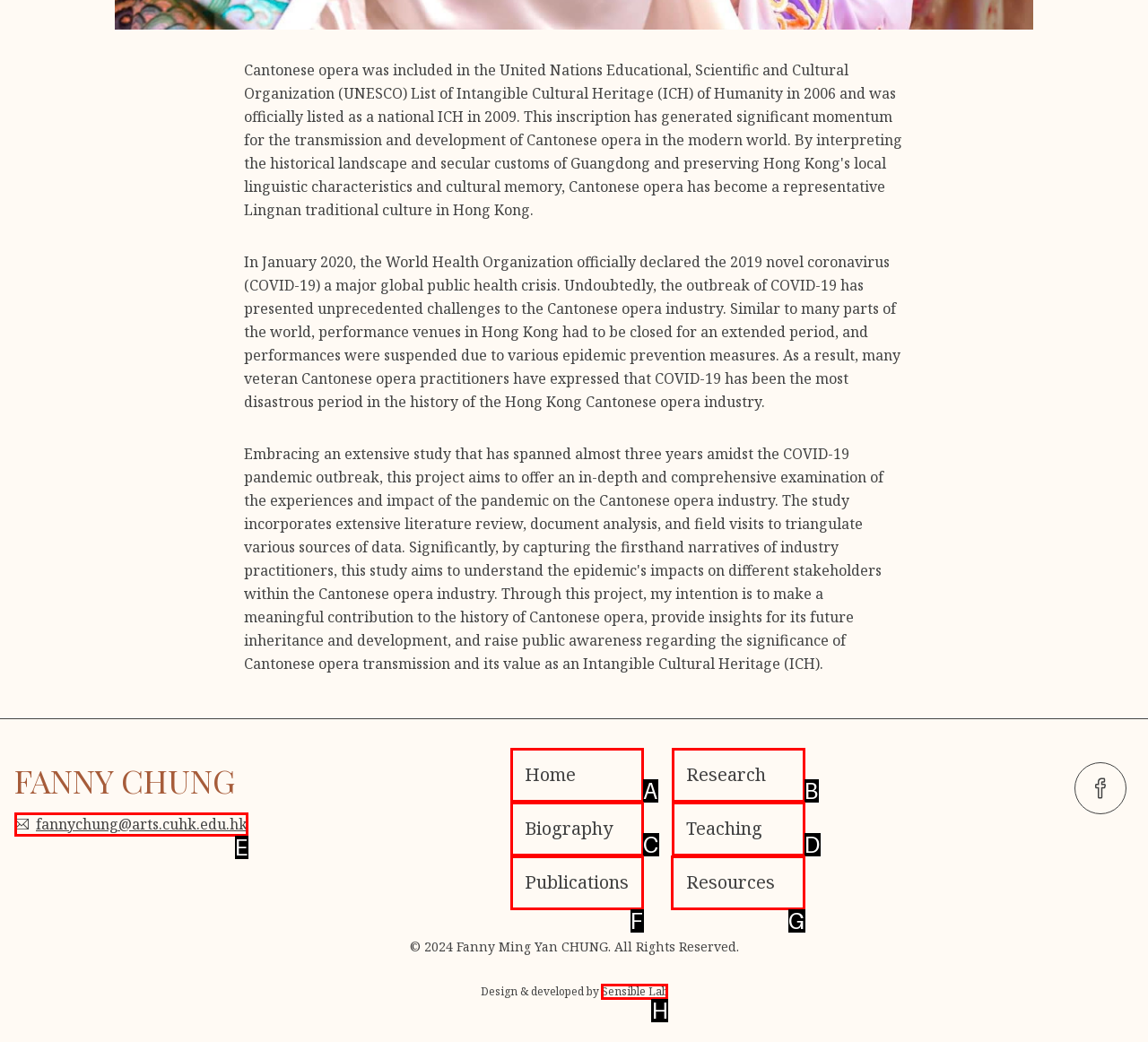For the task: visit resources, identify the HTML element to click.
Provide the letter corresponding to the right choice from the given options.

G